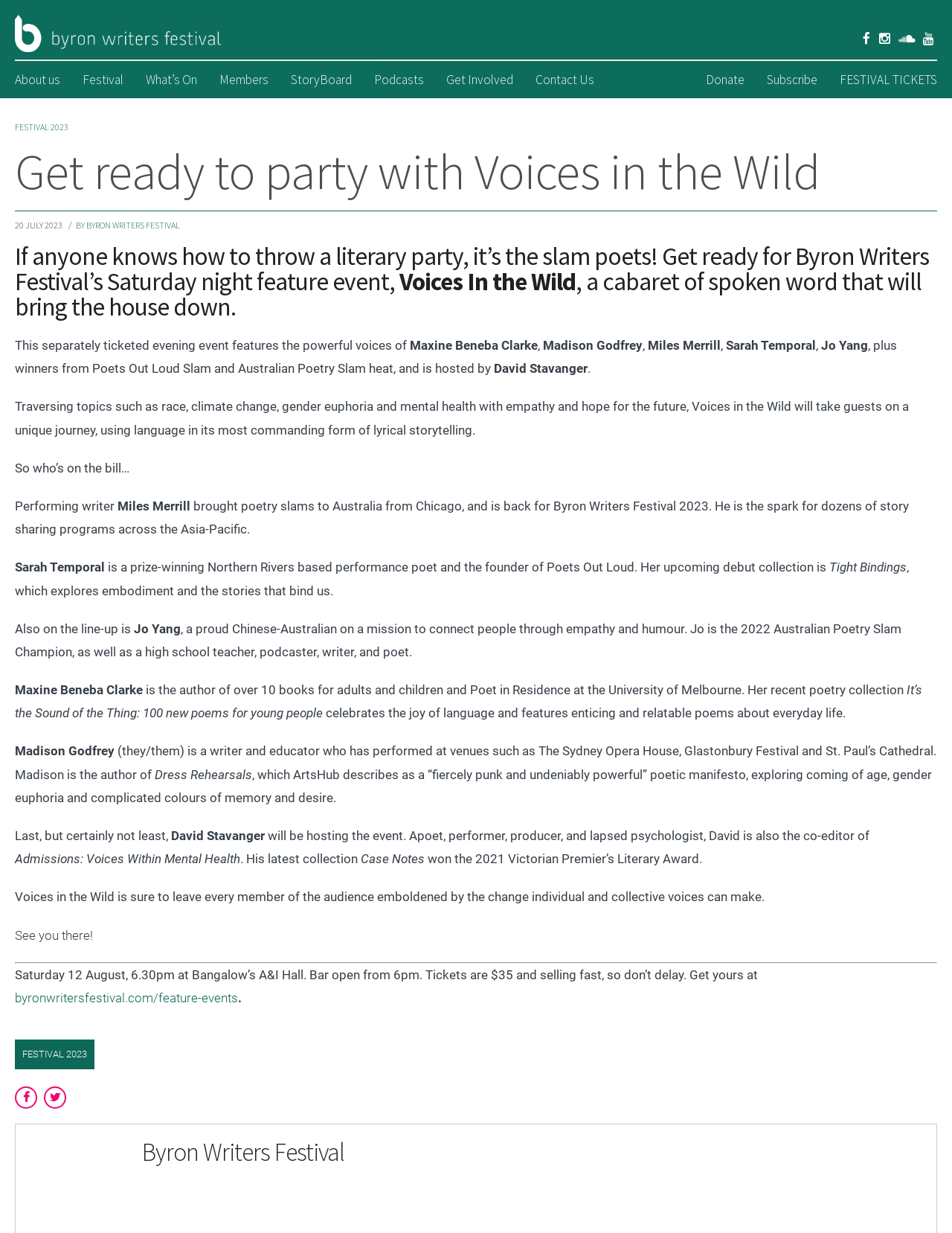Using the given description, provide the bounding box coordinates formatted as (top-left x, top-left y, bottom-right x, bottom-right y), with all values being floating point numbers between 0 and 1. Description: by Byron Writers Festival

[0.08, 0.174, 0.189, 0.191]